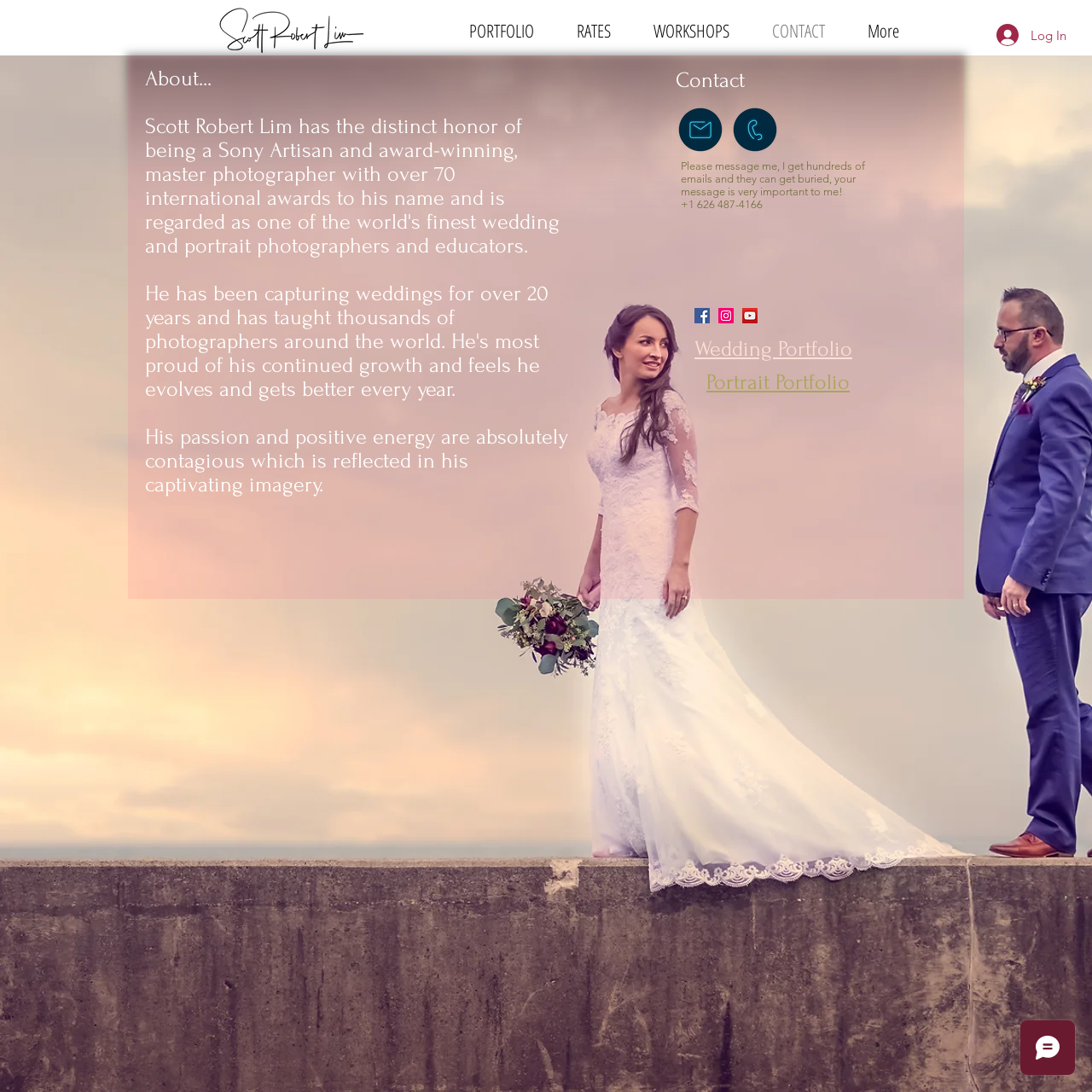Identify the bounding box coordinates of the section to be clicked to complete the task described by the following instruction: "Click on the PORTFOLIO link". The coordinates should be four float numbers between 0 and 1, formatted as [left, top, right, bottom].

[0.41, 0.017, 0.509, 0.037]